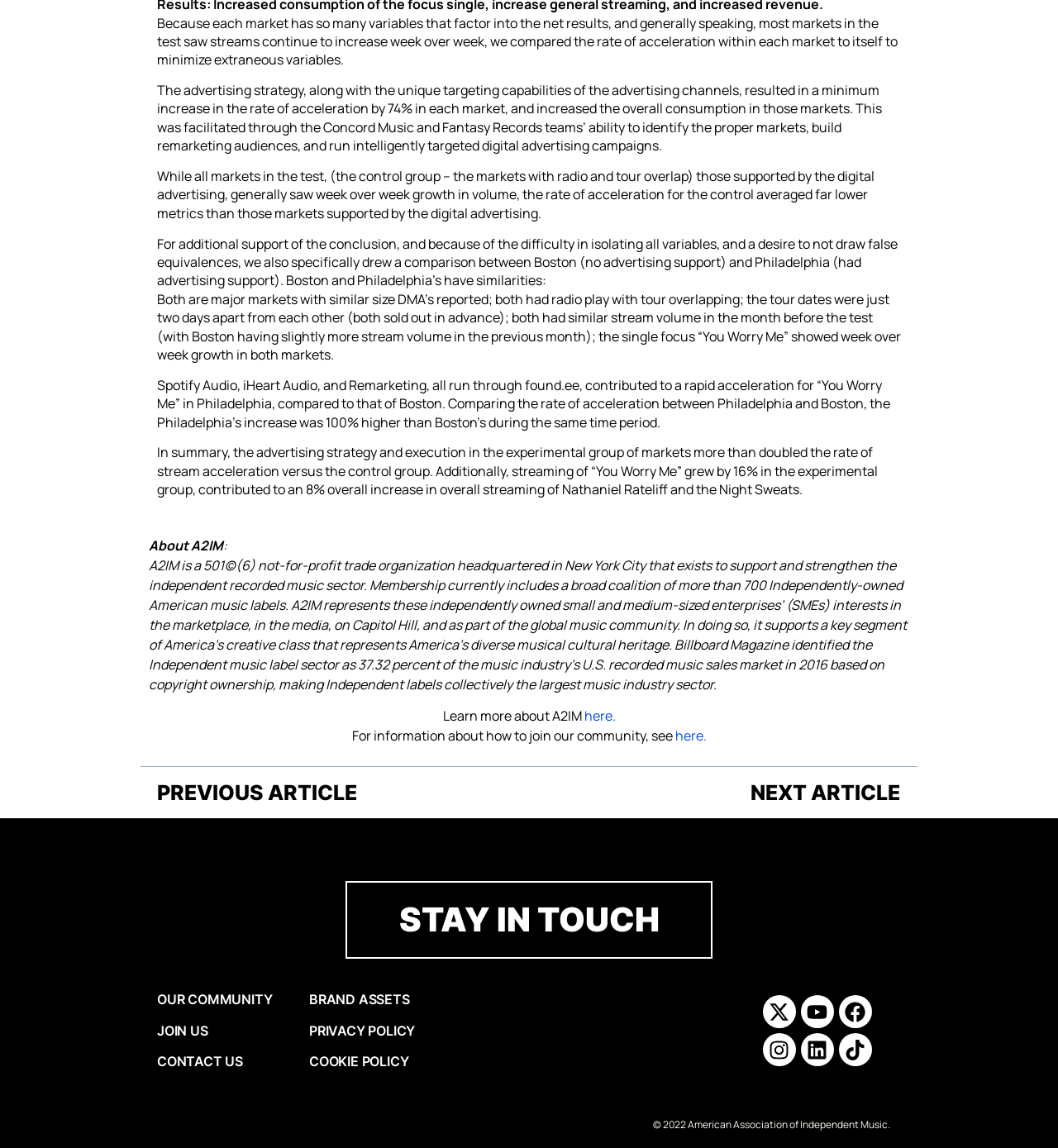What is the purpose of A2IM?
Please look at the screenshot and answer in one word or a short phrase.

Support independent recorded music sector